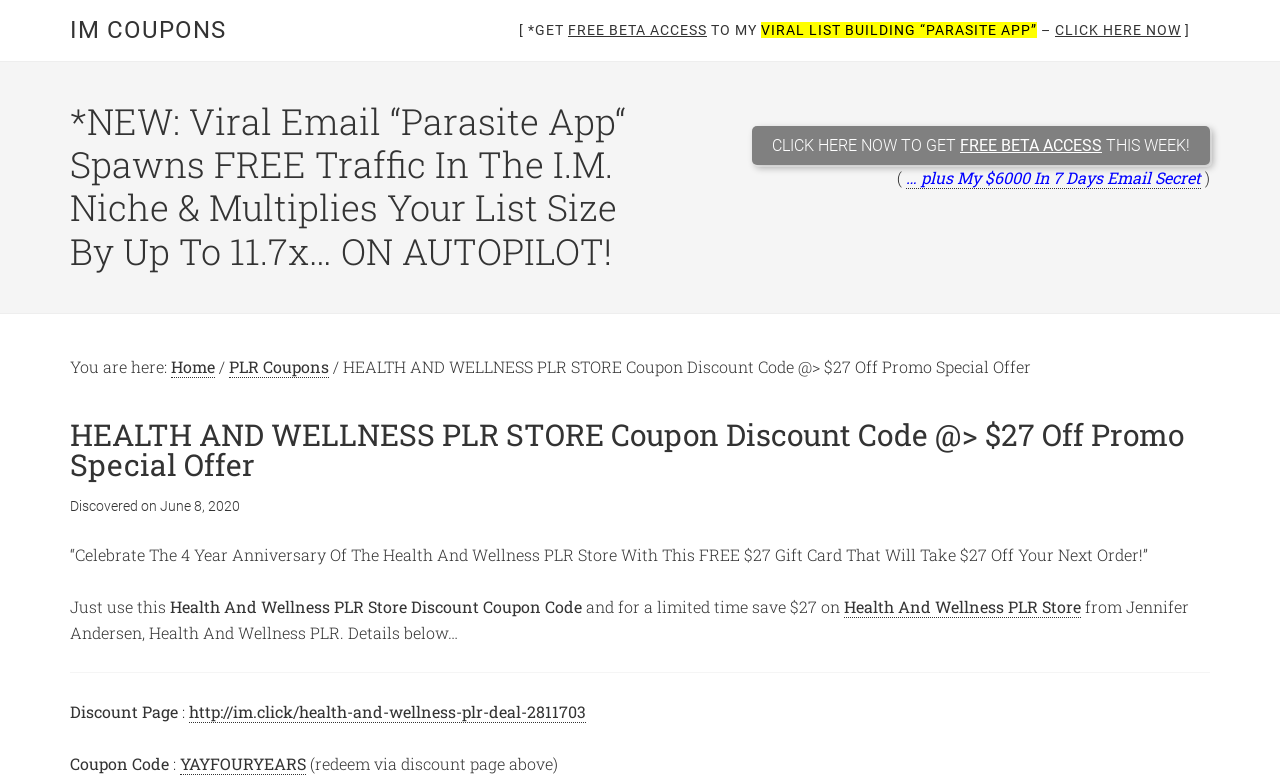What is the discount amount offered?
Refer to the image and give a detailed answer to the question.

I found the answer by analyzing the text content of the webpage, specifically the sentence that says 'Celebrate The 4 Year Anniversary Of The Health And Wellness PLR Store With This FREE $27 Gift Card That Will Take $27 Off Your Next Order!'. This suggests that the discount amount offered is $27.